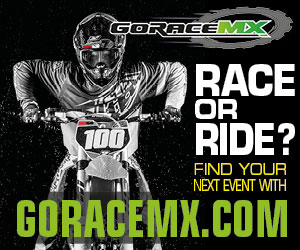Describe all the important aspects and features visible in the image.

The image showcases a dynamic advertisement for GoRaceMX, featuring a motocross rider in a full racing outfit, confidently posed on a motorcycle. The background is a striking black, which enhances the vivid colors of the rider’s gear and the motorcycle itself. The text prominently displayed urges viewers to "RACE OR RIDE?" and encourages them to find their next event with the website "GORACEMX.COM." This advertisement captures the thrill of motocross and aims to engage fans and participants in the sport, inviting them to explore upcoming events.